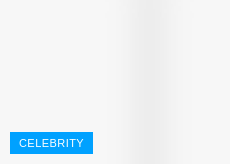Give an in-depth description of the image.

The image features a prominent blue button labeled "CELEBRITY", suggesting a focus on the latest news and updates regarding celebrities. This interactive element likely serves as a gateway for readers to explore recent stories, events, or interviews related to well-known figures in the entertainment industry. Positioned against a minimalistic white background, the button stands out, guiding users to access content about the latest happenings and highlights in the celebrity world.